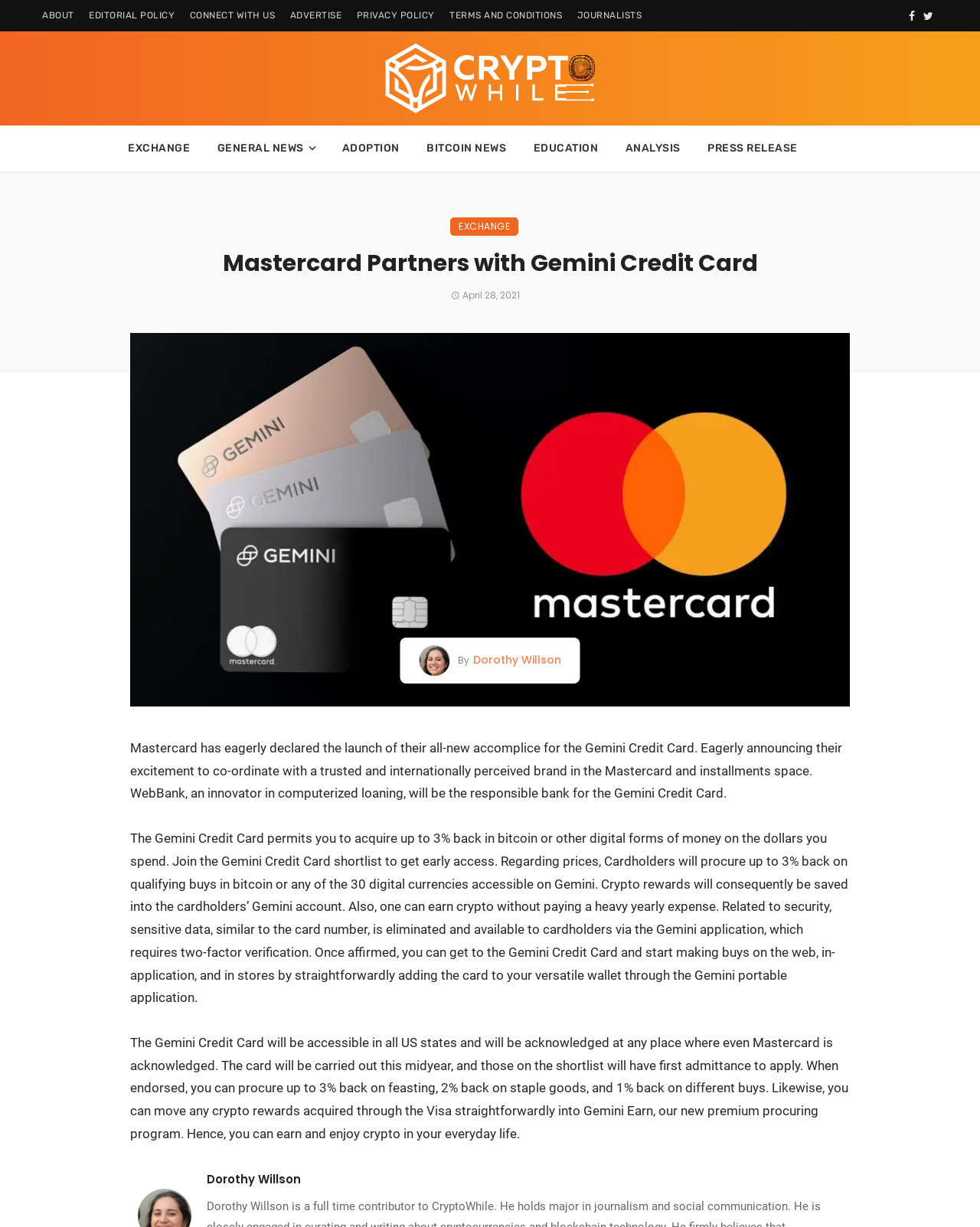Indicate the bounding box coordinates of the clickable region to achieve the following instruction: "Click on EXCHANGE link."

[0.131, 0.102, 0.221, 0.14]